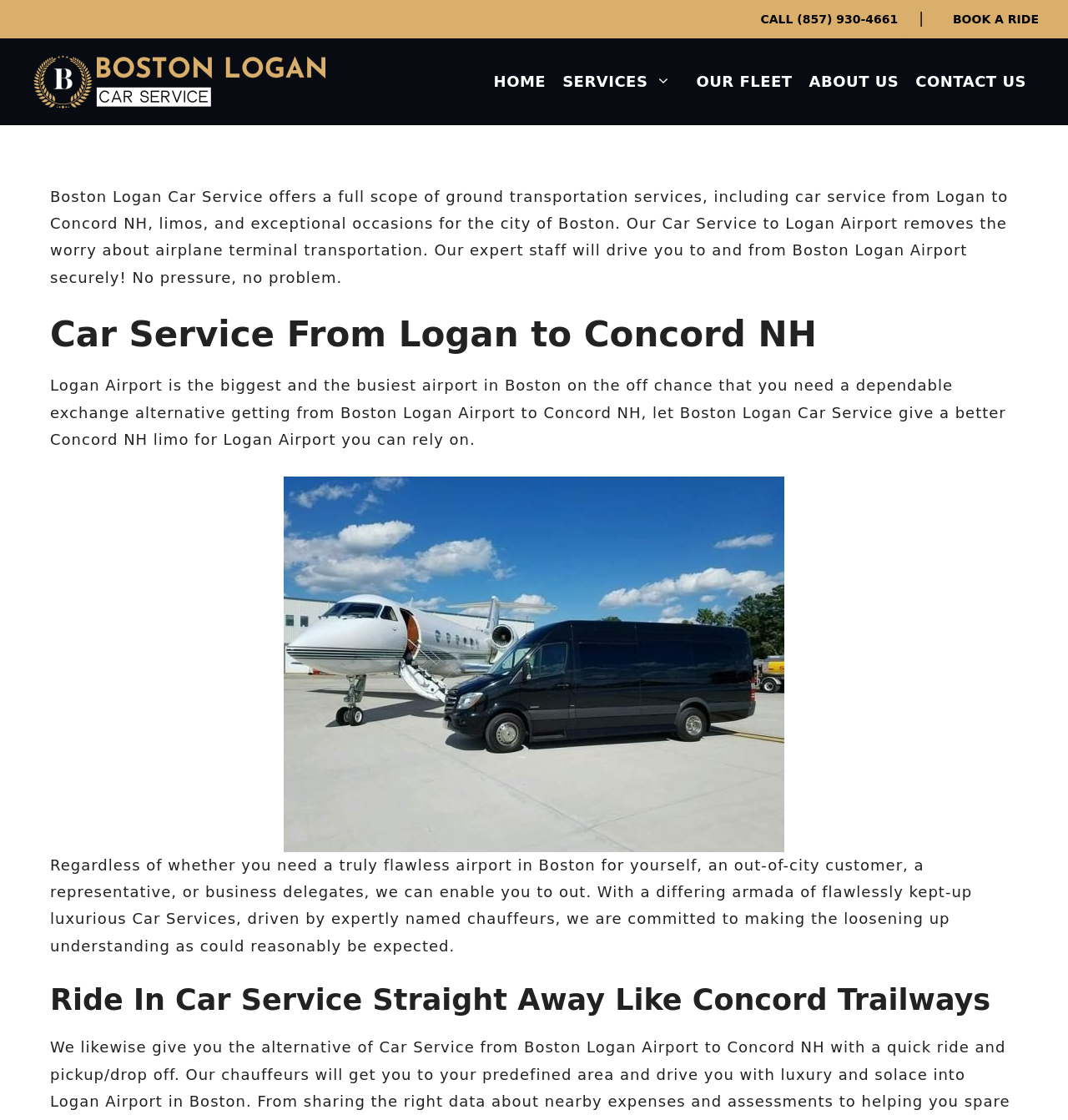What types of services are offered by Boston Logan Car Service?
Using the visual information from the image, give a one-word or short-phrase answer.

Car service, limos, and exceptional occasions